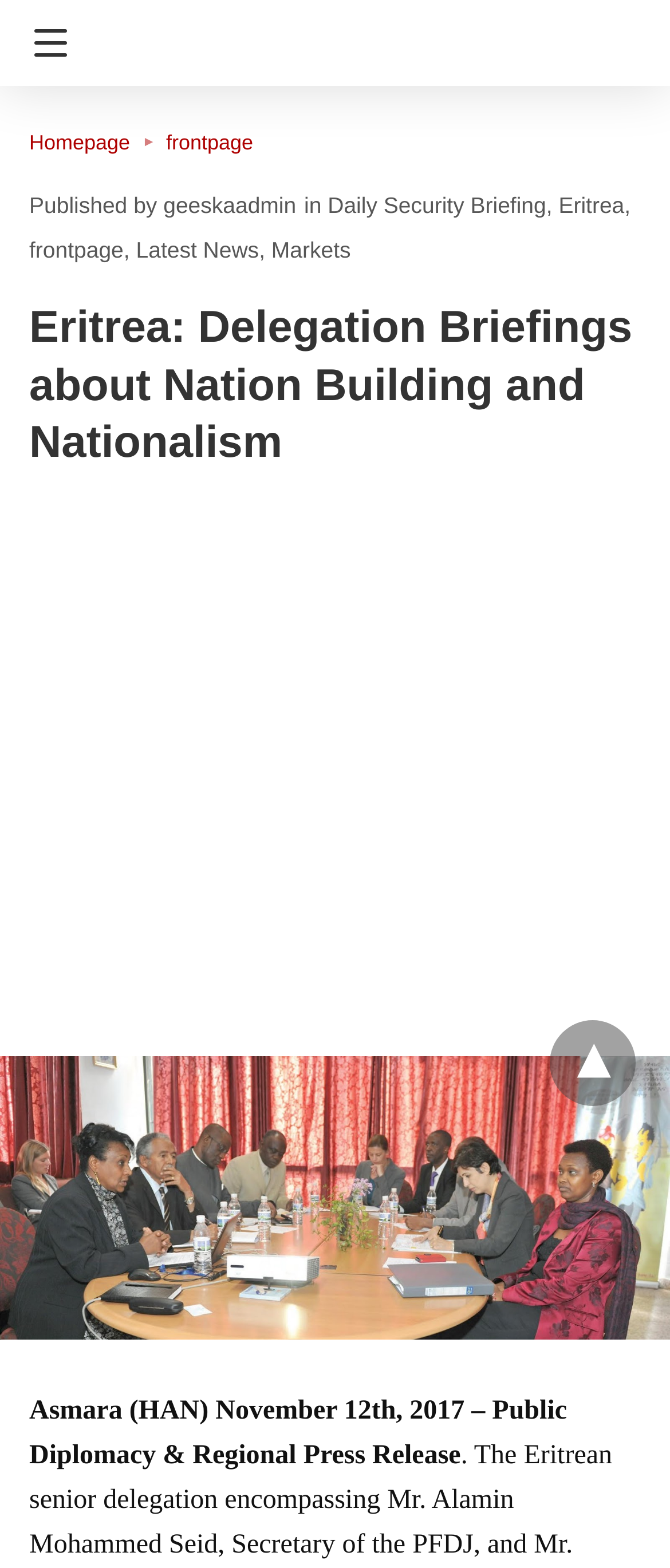Pinpoint the bounding box coordinates of the element that must be clicked to accomplish the following instruction: "Go to Homepage". The coordinates should be in the format of four float numbers between 0 and 1, i.e., [left, top, right, bottom].

[0.044, 0.083, 0.248, 0.099]